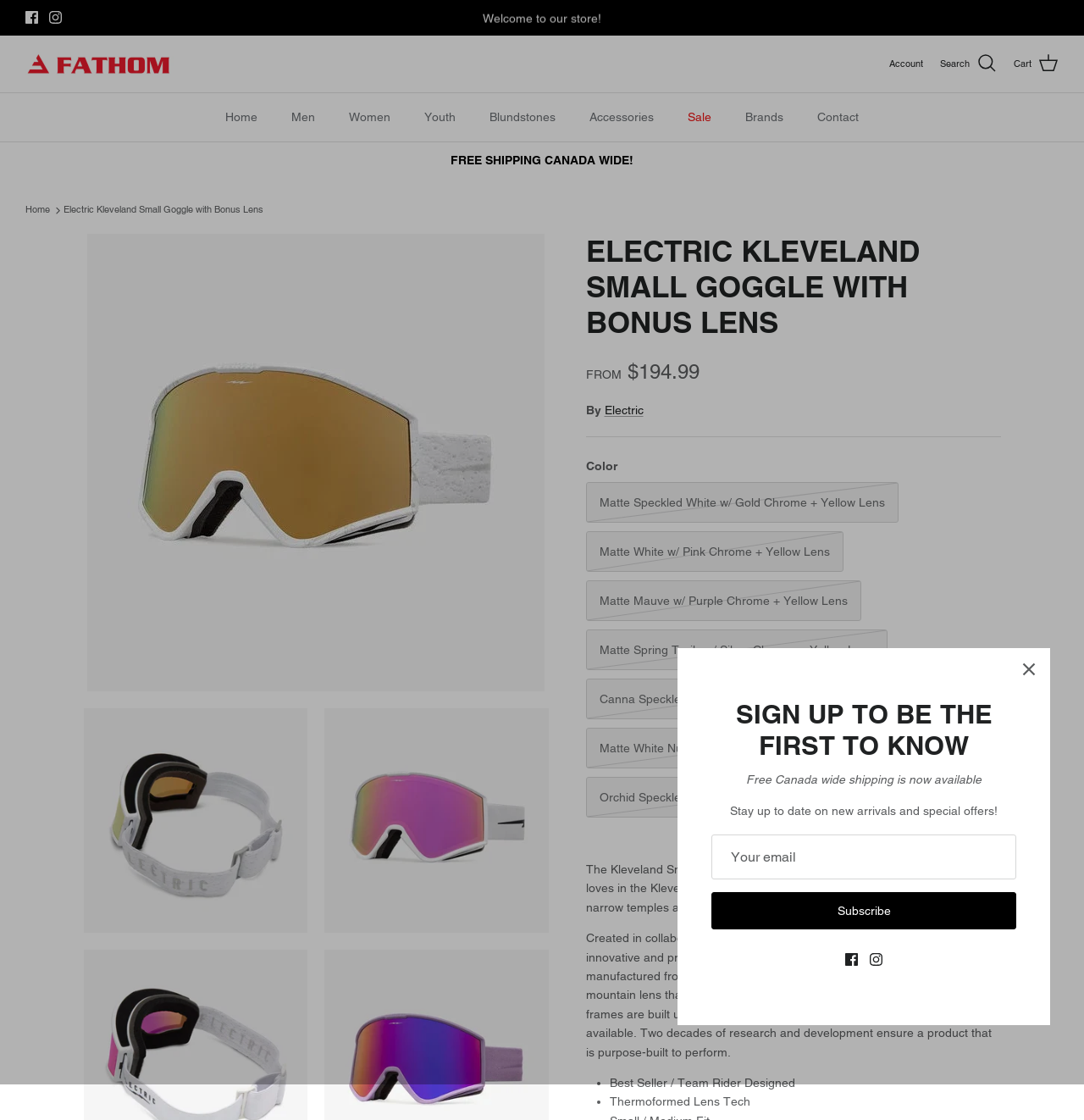Identify the bounding box coordinates of the area you need to click to perform the following instruction: "Click the 'Next' button".

[0.5, 0.029, 0.519, 0.047]